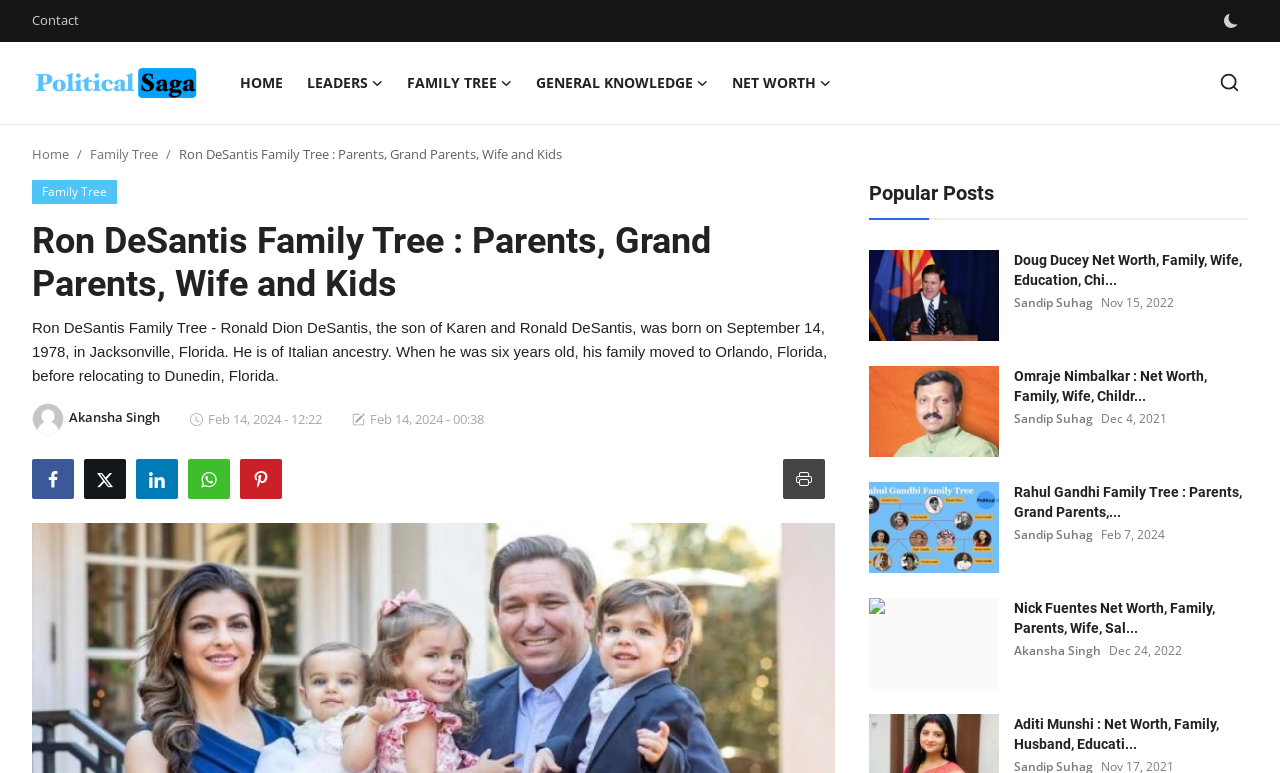Kindly determine the bounding box coordinates for the clickable area to achieve the given instruction: "read about Doug Ducey Net Worth".

[0.679, 0.323, 0.78, 0.441]